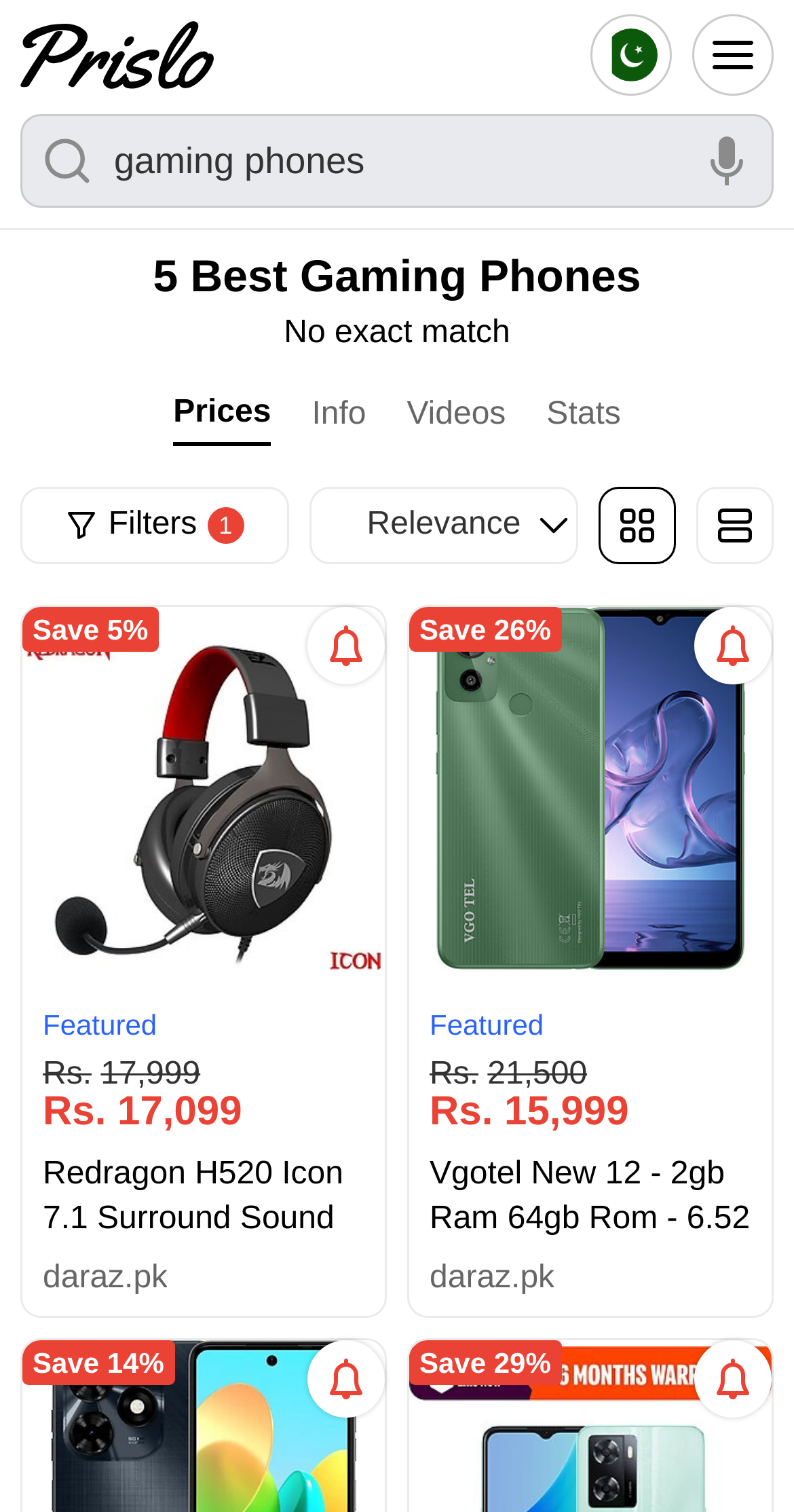Locate the bounding box coordinates of the element I should click to achieve the following instruction: "Click the search button".

[0.026, 0.075, 0.144, 0.137]